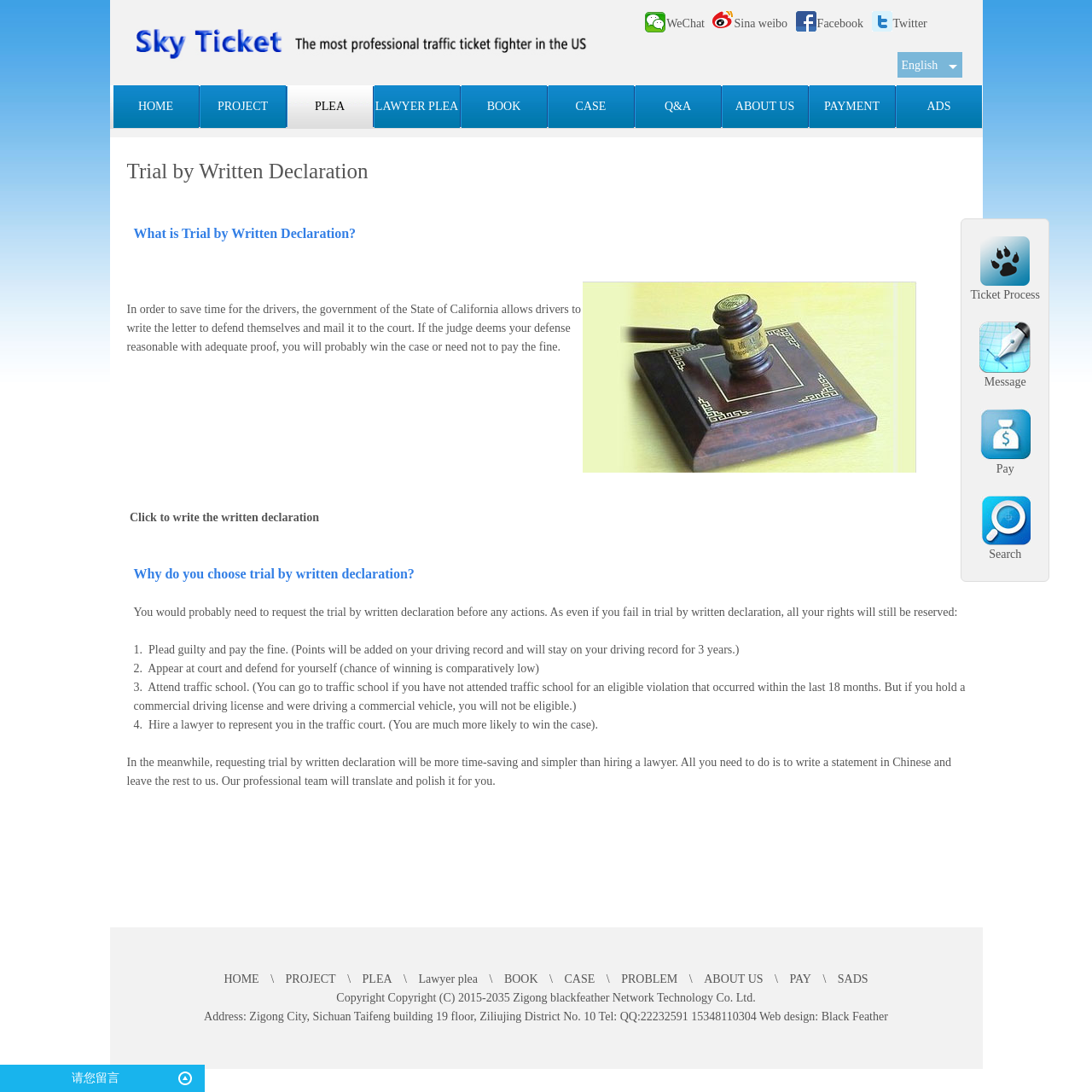Please give the bounding box coordinates of the area that should be clicked to fulfill the following instruction: "Click the 'HOME' link". The coordinates should be in the format of four float numbers from 0 to 1, i.e., [left, top, right, bottom].

[0.104, 0.078, 0.182, 0.118]